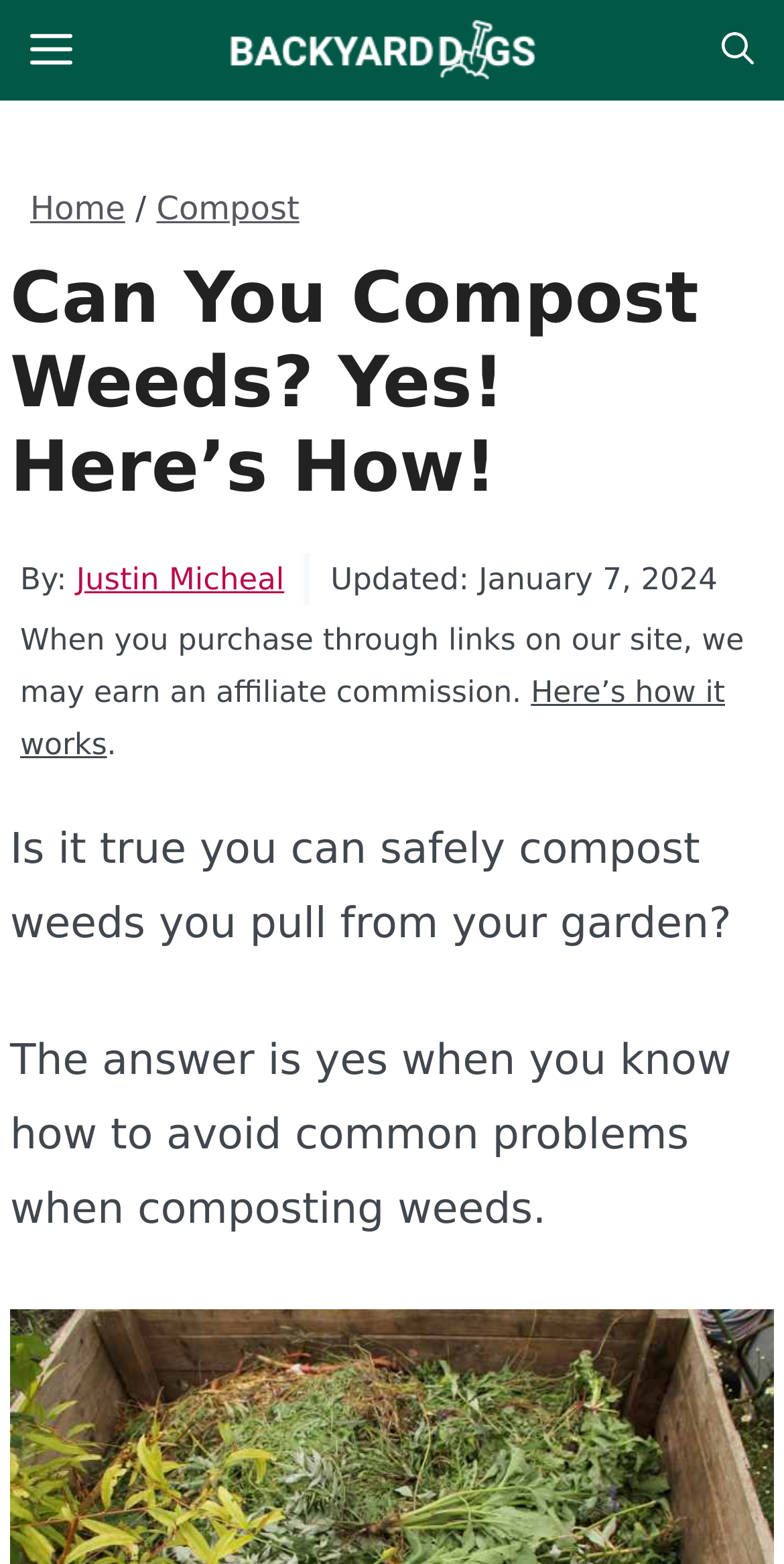Use a single word or phrase to answer the question:
What is the author of the article?

Justin Micheal